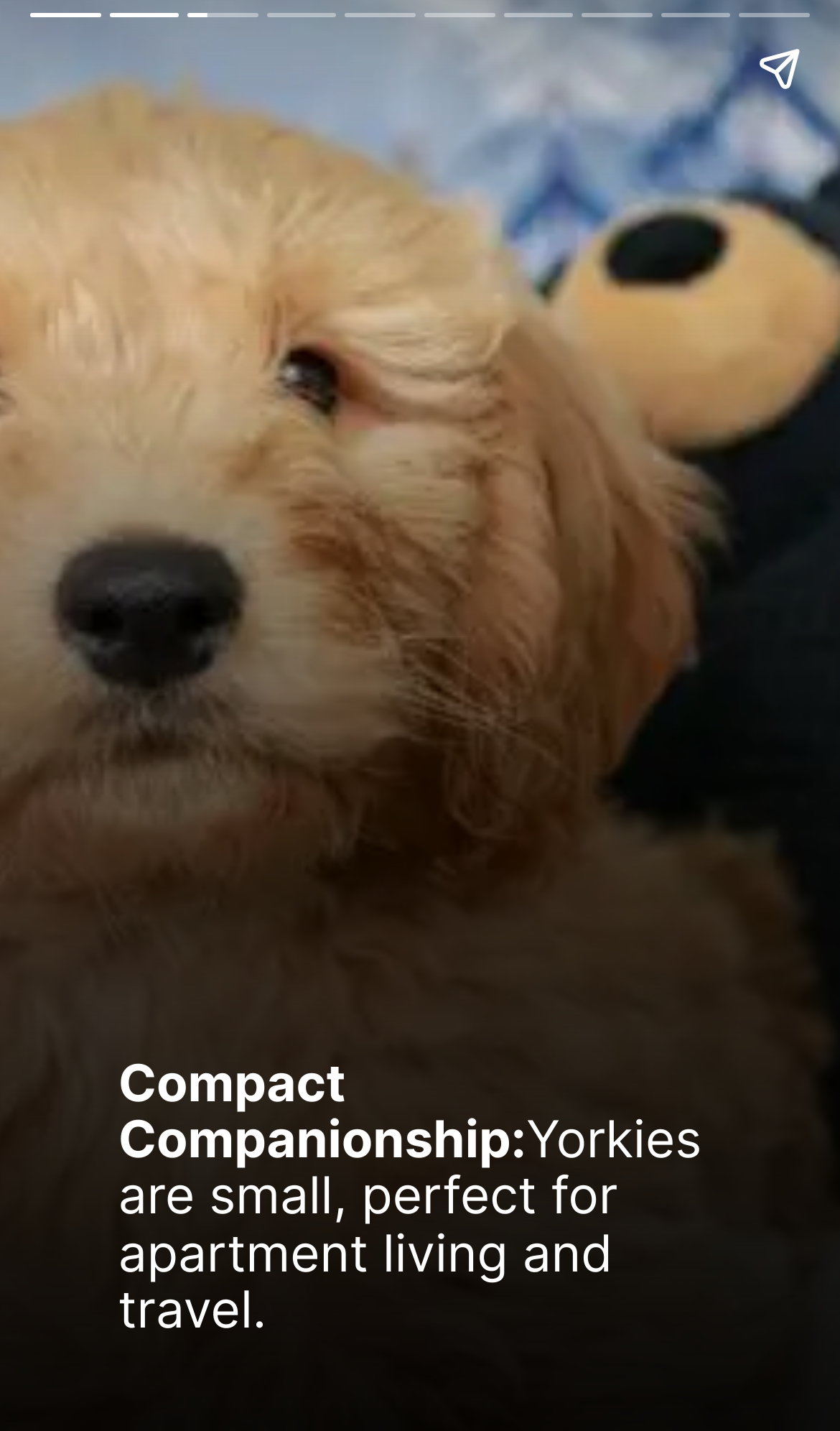Create an in-depth description of the webpage, covering main sections.

The webpage is about the top 6 reasons to own a Yorkie. At the top, there is a title "Top 6 Reasons to Own a Yorkie - Blueash Nail Spa". Below the title, there is a section with a heading "Compact Companionship:" located at the top-left area of the page. Under this heading, there is a paragraph of text that describes Yorkies as small, perfect for apartment living and travel.

On the top-right area of the page, there is a "Share story" button. On the top-left area, there are two navigation buttons, "Previous page" and "Next page", which are aligned vertically. There is also a small complementary section at the top-left corner of the page, but it does not contain any text. Another complementary section is located at the very top of the page, spanning the entire width, but it is also empty.